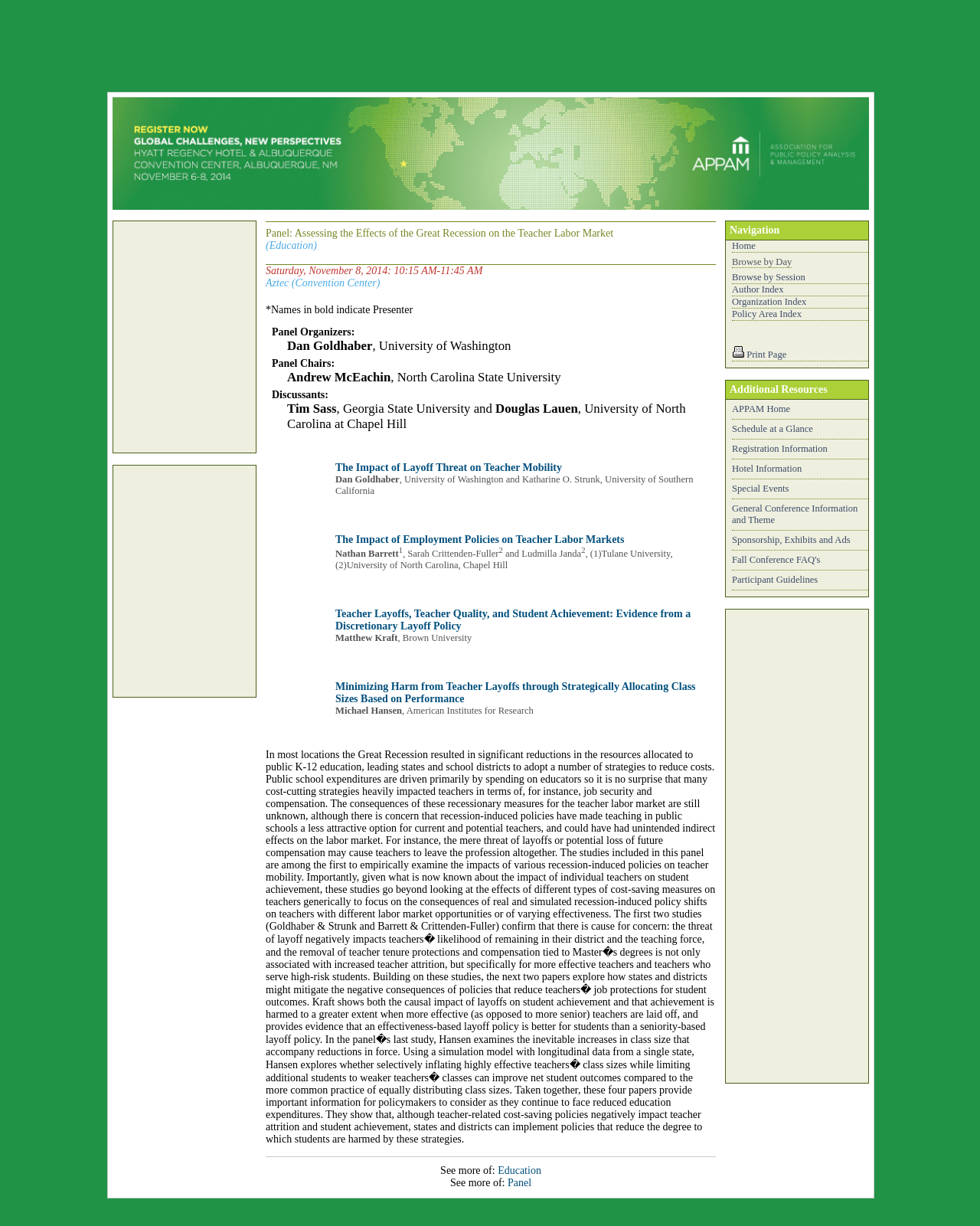Please indicate the bounding box coordinates for the clickable area to complete the following task: "Browse by session". The coordinates should be specified as four float numbers between 0 and 1, i.e., [left, top, right, bottom].

[0.747, 0.222, 0.822, 0.23]